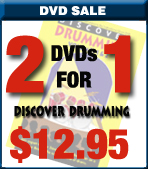How much does the DVD cost?
Answer the question with a single word or phrase, referring to the image.

$12.95